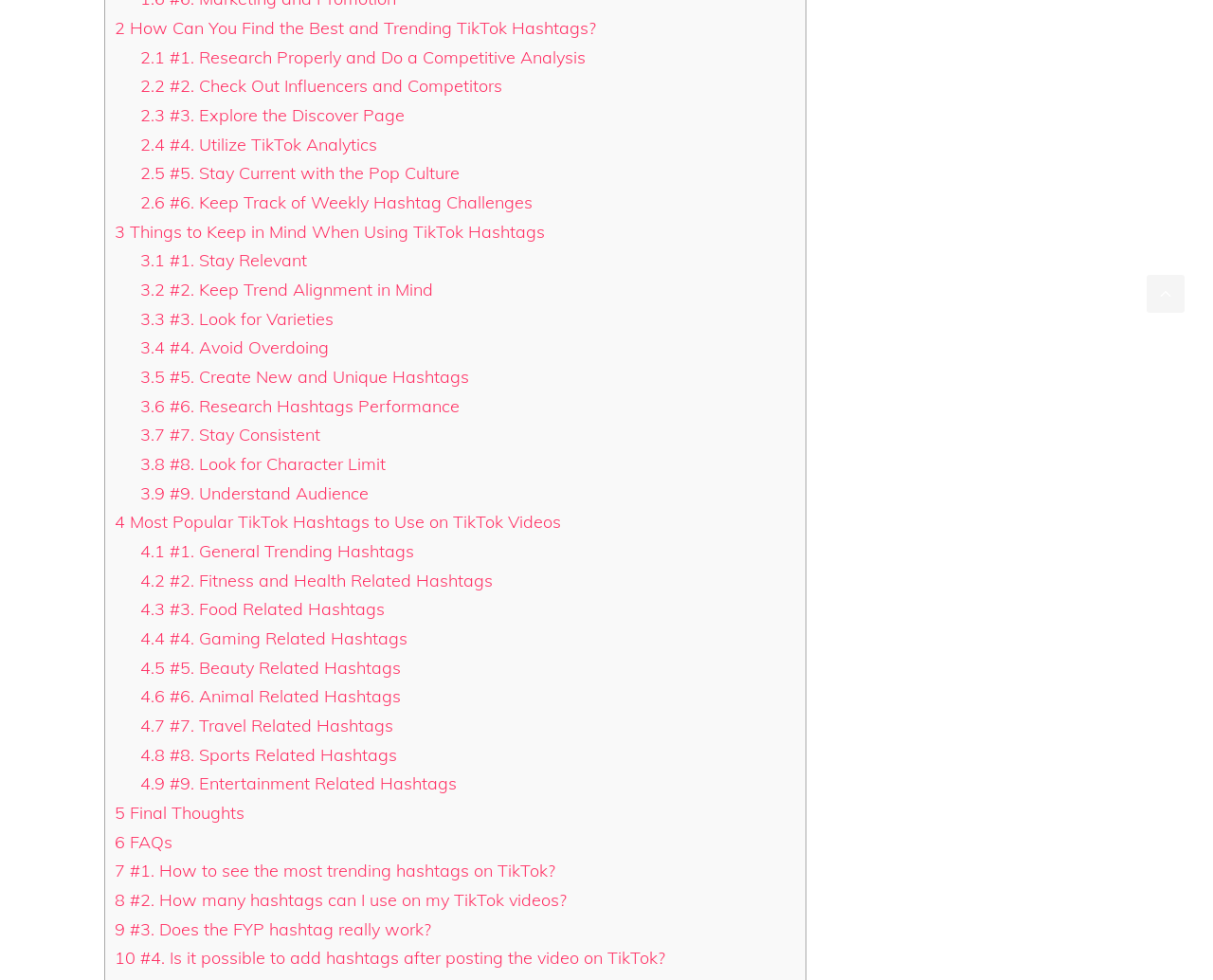Provide the bounding box coordinates of the section that needs to be clicked to accomplish the following instruction: "View '4 Most Popular TikTok Hashtags to Use on TikTok Videos'."

[0.095, 0.522, 0.462, 0.544]